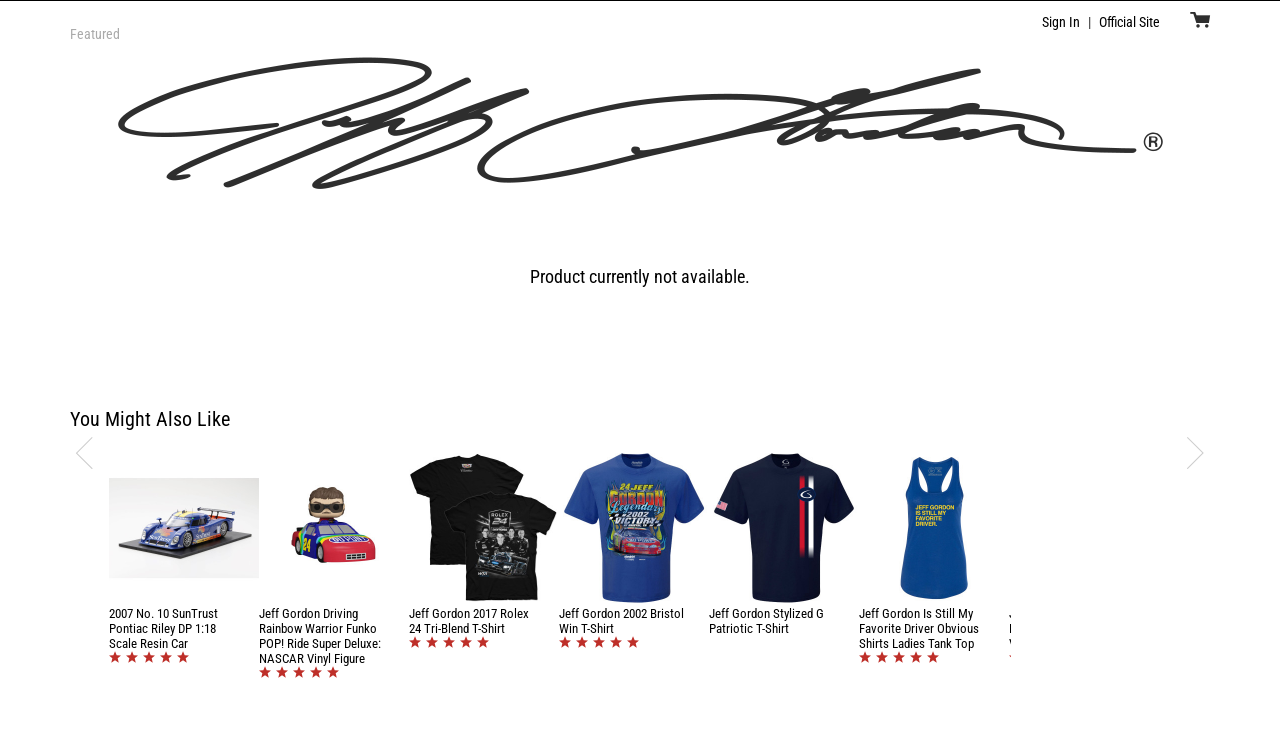Deliver a detailed narrative of the webpage's visual and textual elements.

The webpage is the official online store of Jeff Gordon, a NASCAR driver. At the top left, there is a link to "Featured" with a dropdown menu. Next to it, there is a link to the shopping cart, accompanied by a generic element with the same label. On the right side of the top navigation bar, there are links to "Sign in" and "Official Site", separated by a vertical bar.

Below the navigation bar, there is a prominent link to "Jeff Gordon Book" with an accompanying image. Further down, there is a notice stating that a product is currently not available.

The main content of the page is a product showcase, with multiple items displayed in a grid layout. Each product has a link to its details, accompanied by a generic element with the product name. The products include various Jeff Gordon-themed merchandise, such as diecast cars, Funko POP! figures, and apparel like t-shirts and tank tops. Each product has multiple small images displayed below it.

At the bottom of the page, there are navigation links to move to the previous or next page of products. The "Previous" link is located at the bottom left, and the "Next" link is at the bottom right.